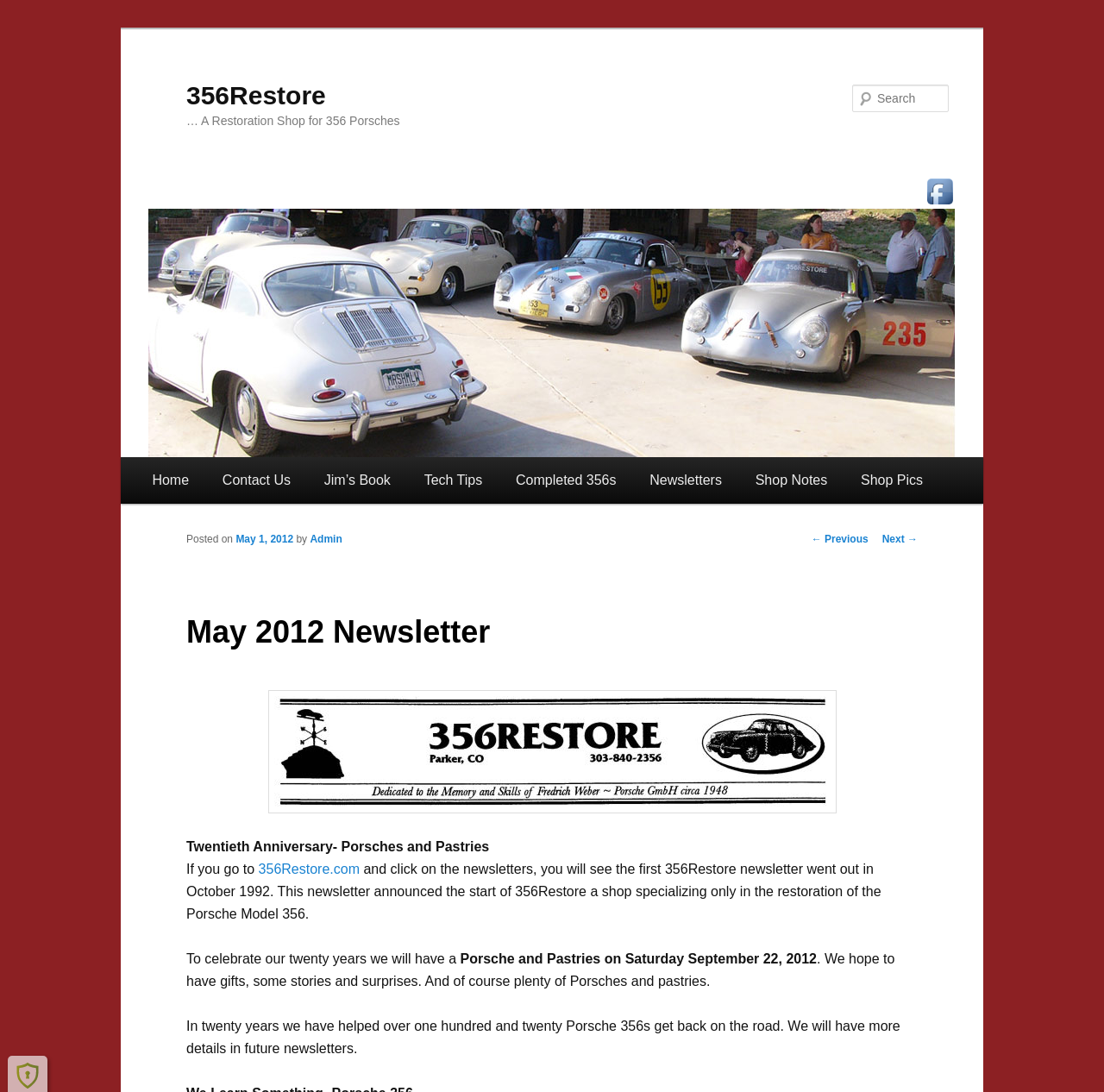Find the bounding box coordinates for the area you need to click to carry out the instruction: "Read May 2012 Newsletter". The coordinates should be four float numbers between 0 and 1, indicated as [left, top, right, bottom].

[0.169, 0.548, 0.831, 0.606]